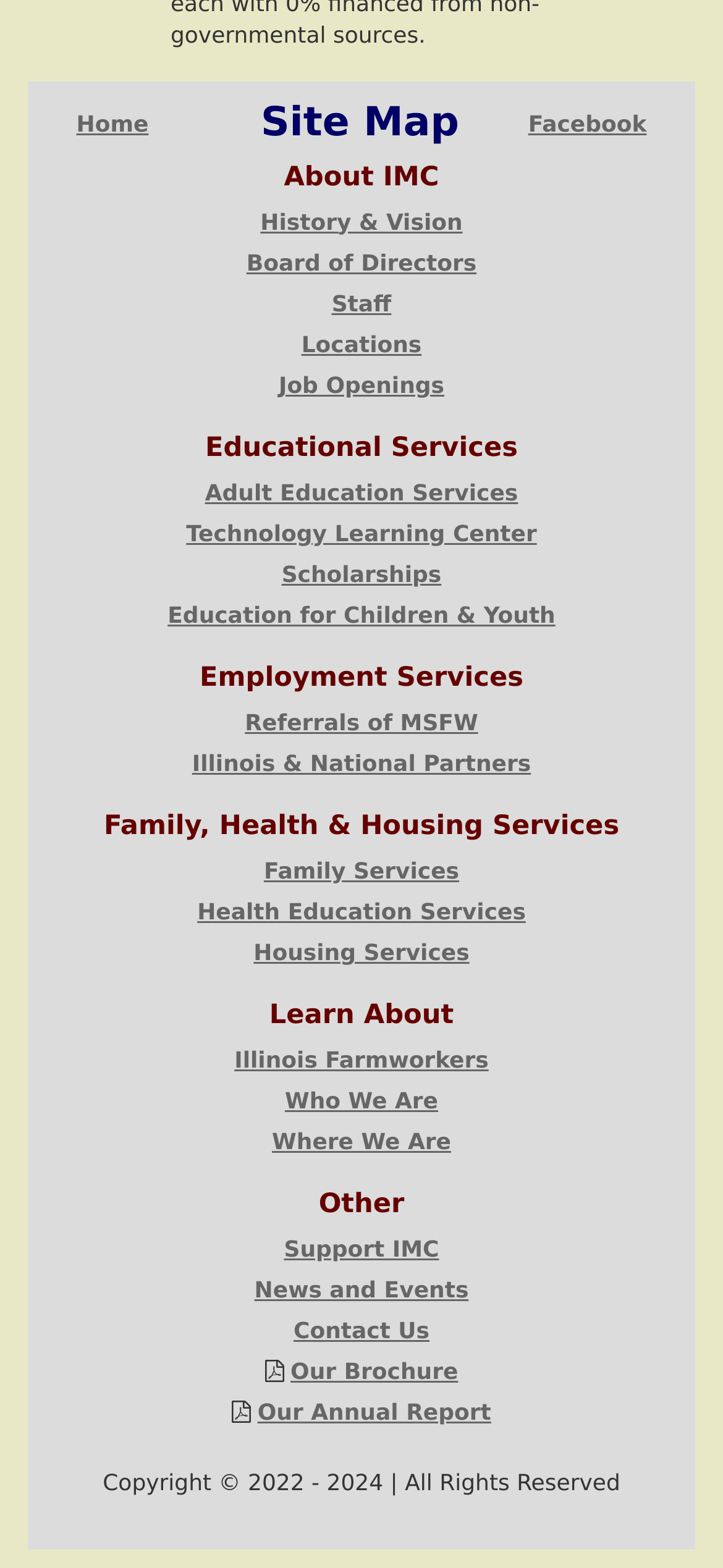Please answer the following question using a single word or phrase: 
What is the last link in the 'About IMC' section?

Job Openings